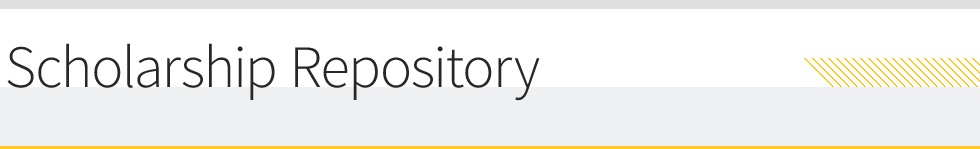What is the purpose of the Scholarship Repository?
Kindly answer the question with as much detail as you can.

The caption states that the Scholarship Repository serves as a resource for accessing a range of academic works and legal scholarship, reflecting the institution's commitment to disseminating research and knowledge in the field of law.